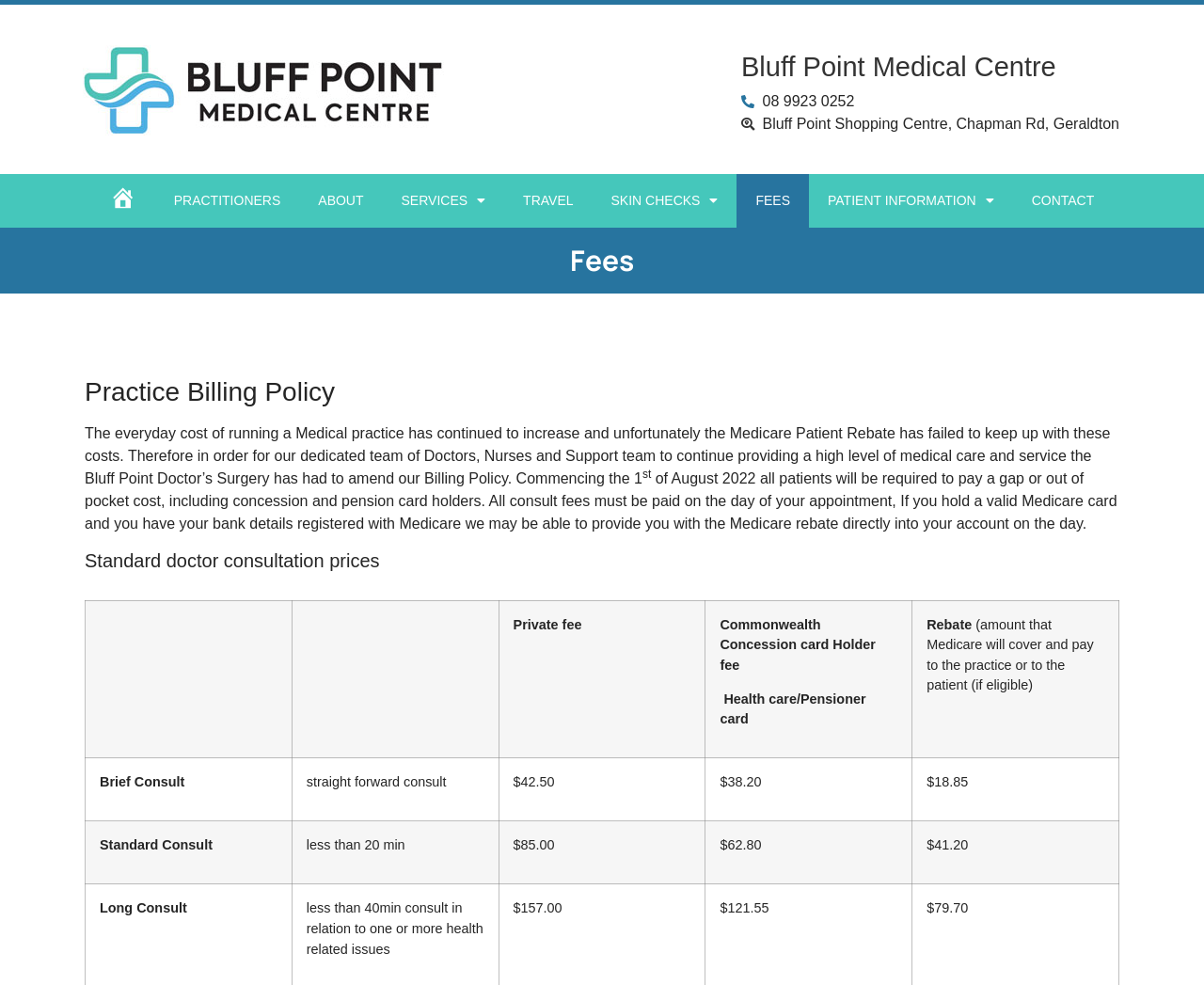Bounding box coordinates are specified in the format (top-left x, top-left y, bottom-right x, bottom-right y). All values are floating point numbers bounded between 0 and 1. Please provide the bounding box coordinate of the region this sentence describes: 08 9923 0252

[0.616, 0.091, 0.937, 0.114]